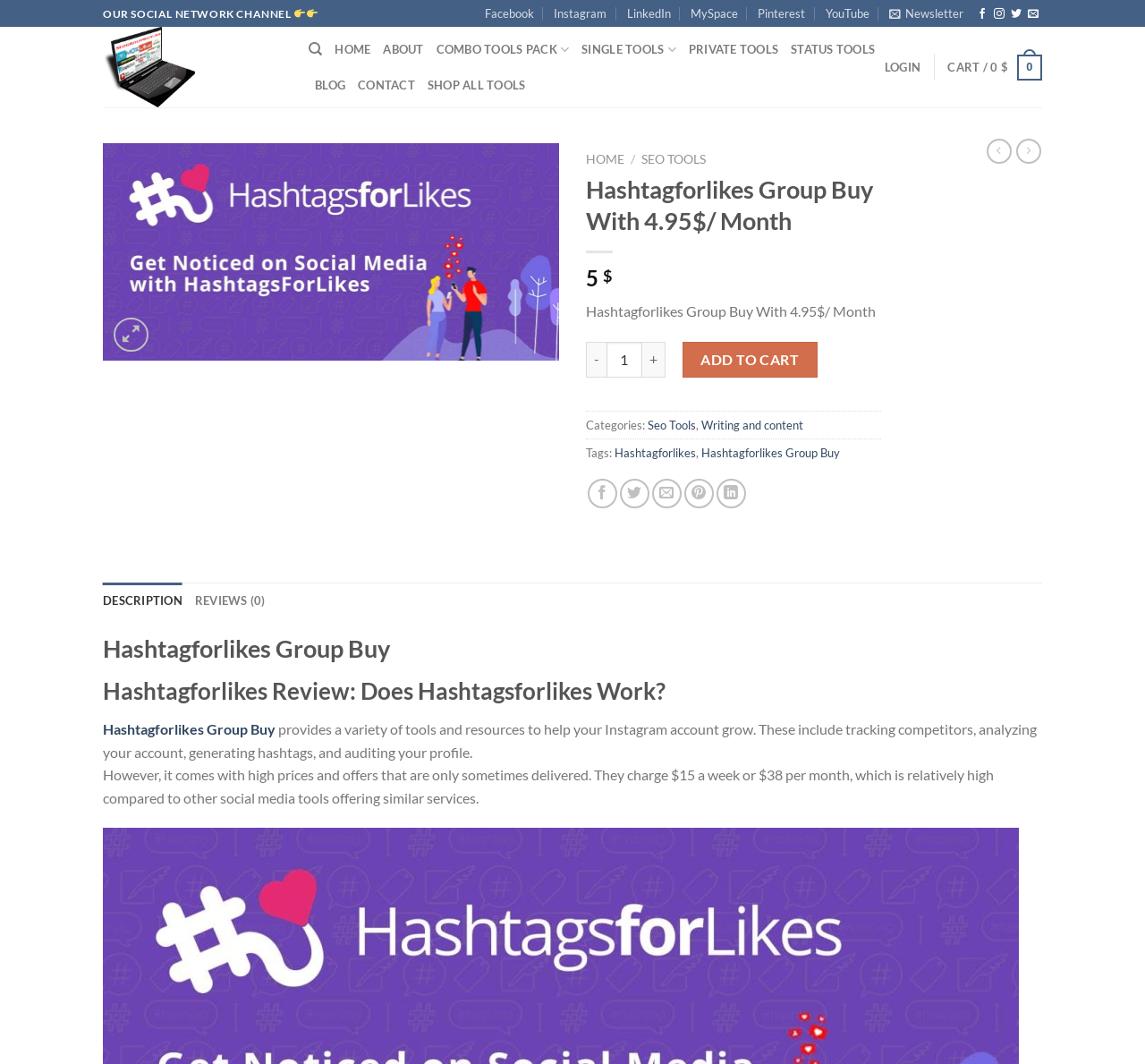Answer the question in a single word or phrase:
How many reviews are there for Hashtagforlikes Group Buy?

0